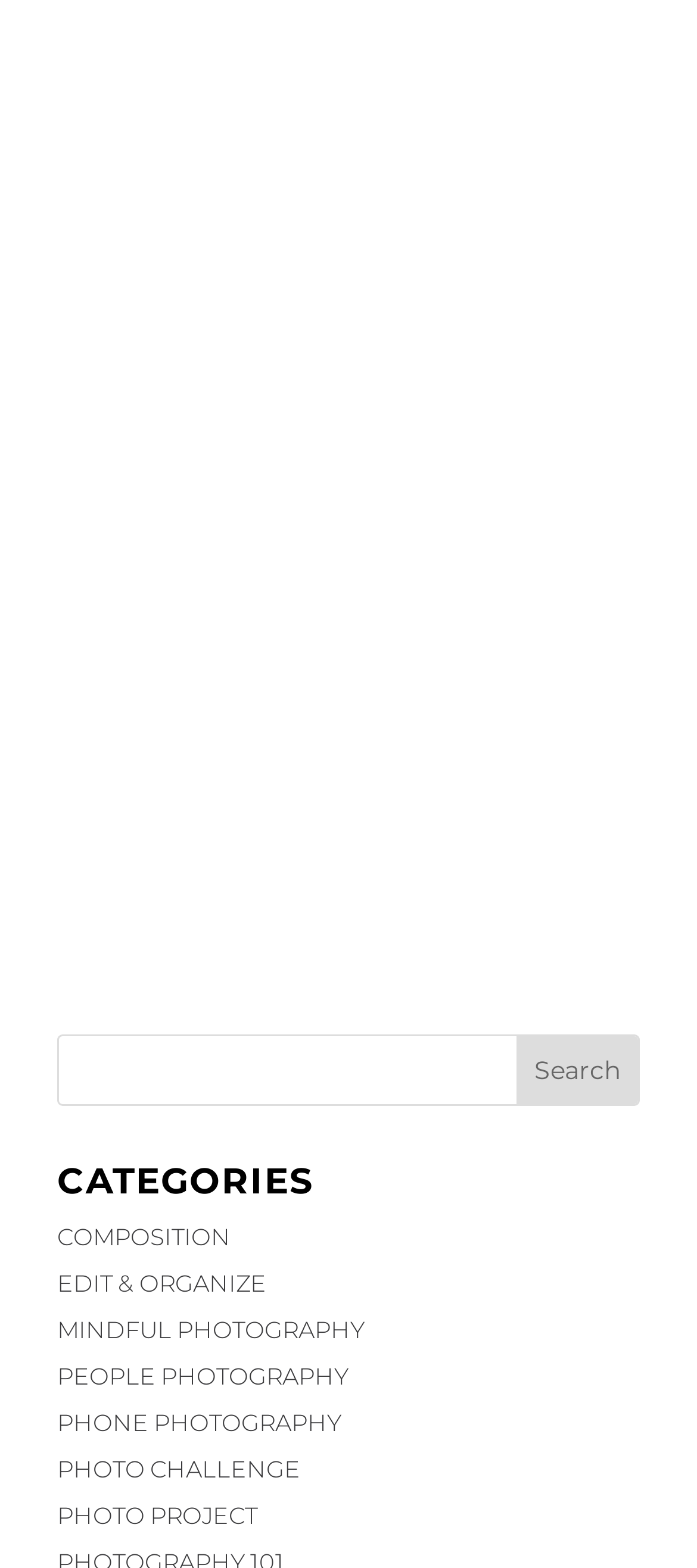Please find the bounding box coordinates of the element that must be clicked to perform the given instruction: "Search for something". The coordinates should be four float numbers from 0 to 1, i.e., [left, top, right, bottom].

[0.085, 0.661, 0.741, 0.705]